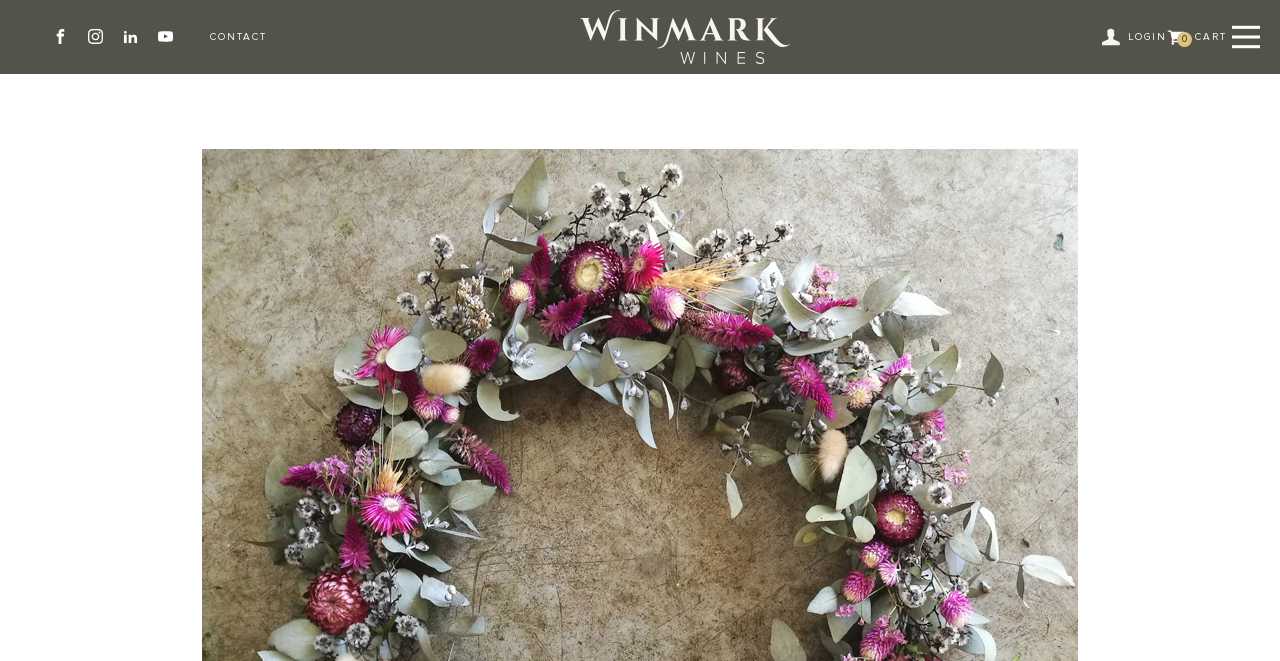Identify the bounding box of the HTML element described as: "Visit our Instagram".

[0.062, 0.033, 0.086, 0.079]